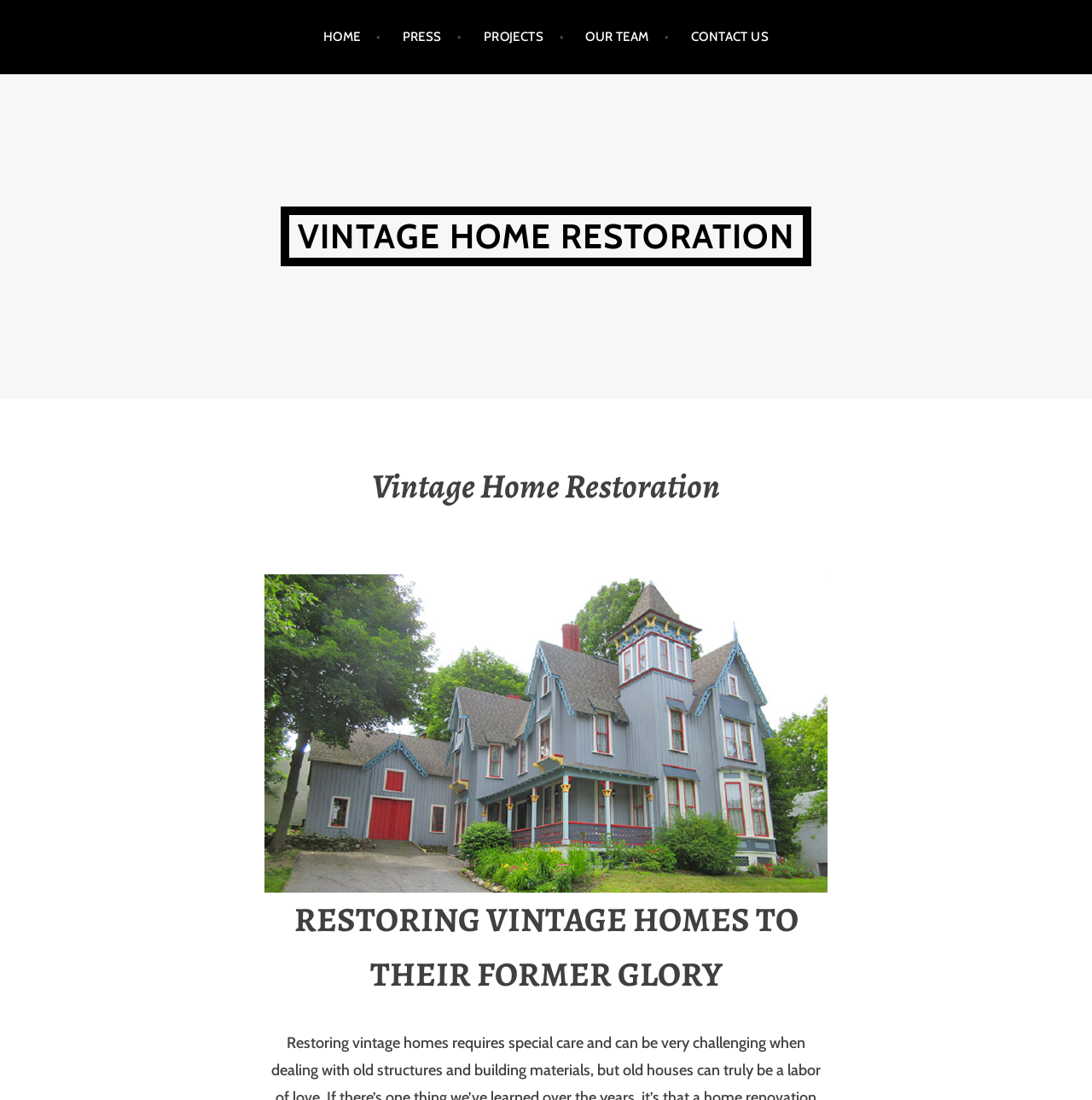Answer the following in one word or a short phrase: 
What is the subtitle of the webpage?

RESTORING VINTAGE HOMES TO THEIR FORMER GLORY